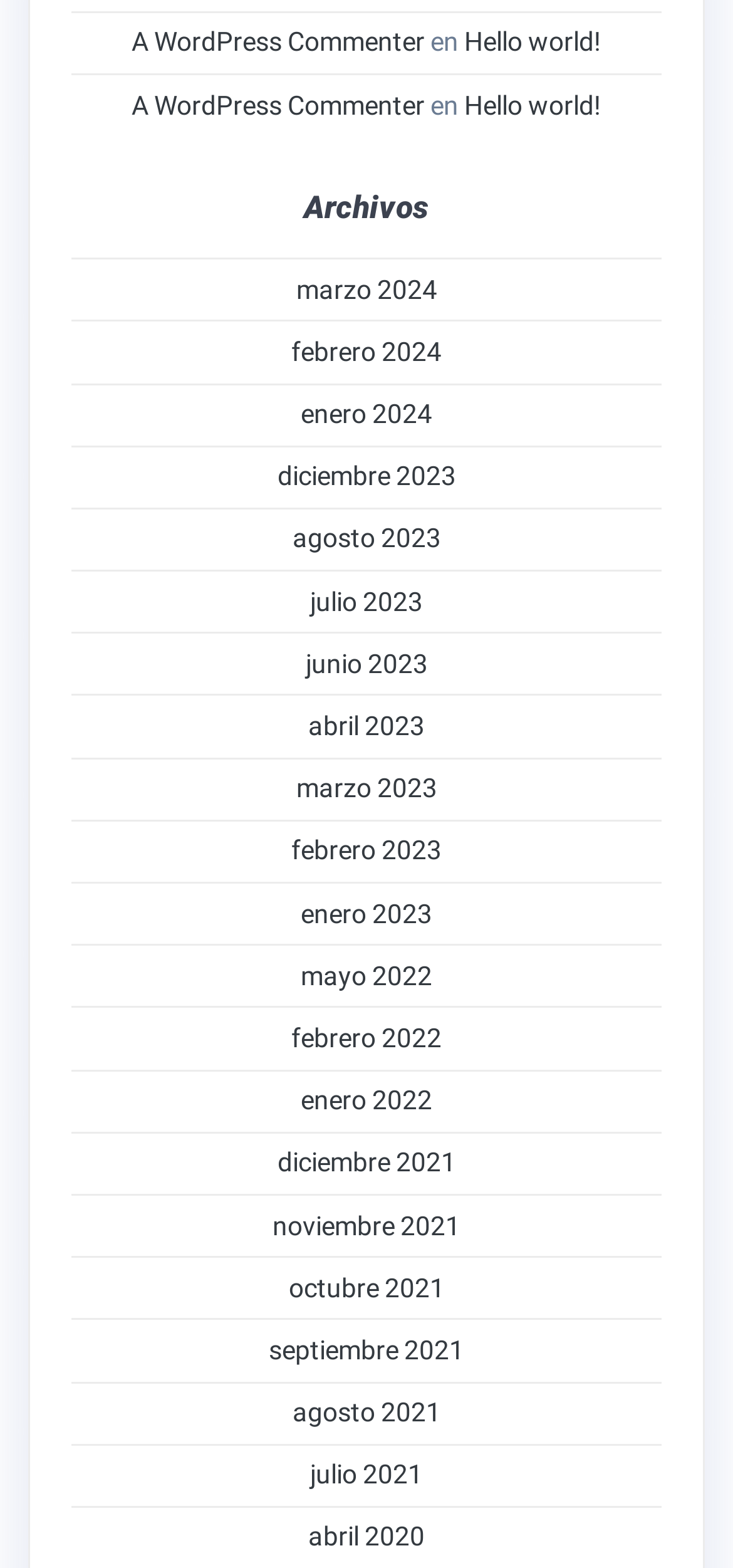How many times does the author 'A WordPress Commenter' appear on the webpage?
Based on the content of the image, thoroughly explain and answer the question.

To find the number of times the author 'A WordPress Commenter' appears on the webpage, I looked for links with the text 'A WordPress Commenter' and found two instances, one at the top of the page and another below it.